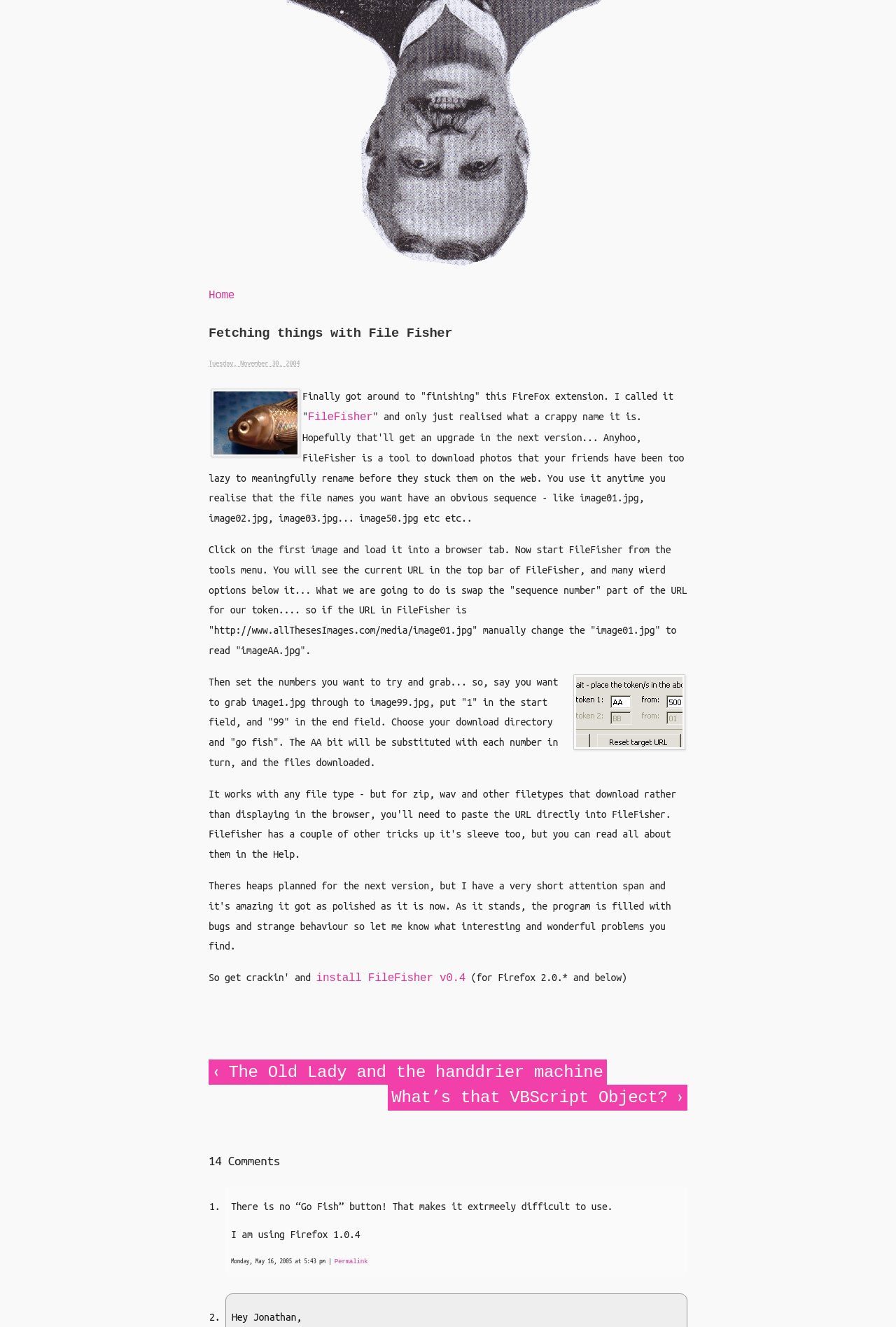Provide the bounding box coordinates of the area you need to click to execute the following instruction: "Click on the 'FileFisher' link".

[0.344, 0.31, 0.416, 0.319]